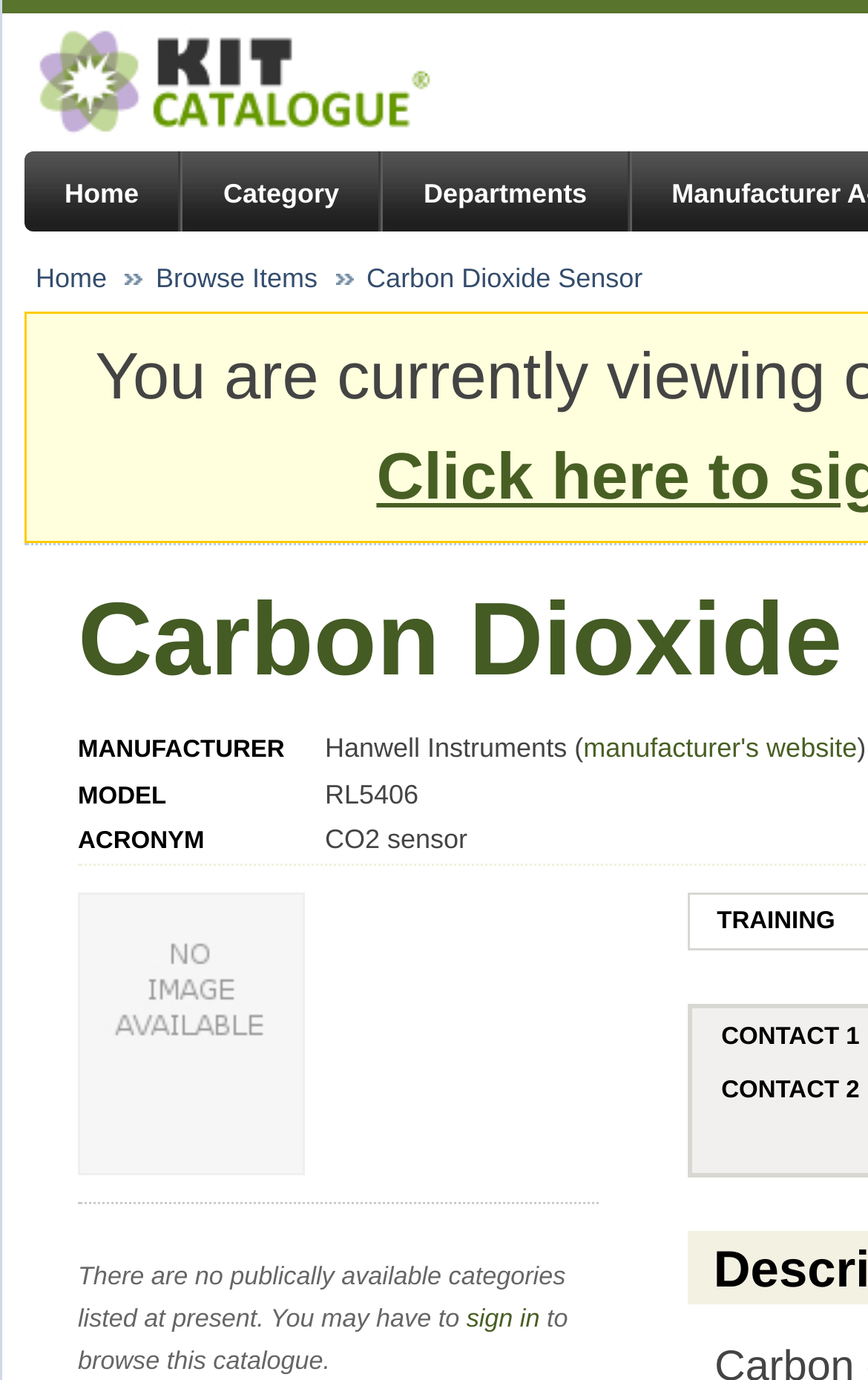What is the main purpose of this webpage?
Based on the screenshot, provide a one-word or short-phrase response.

Catalogue browsing